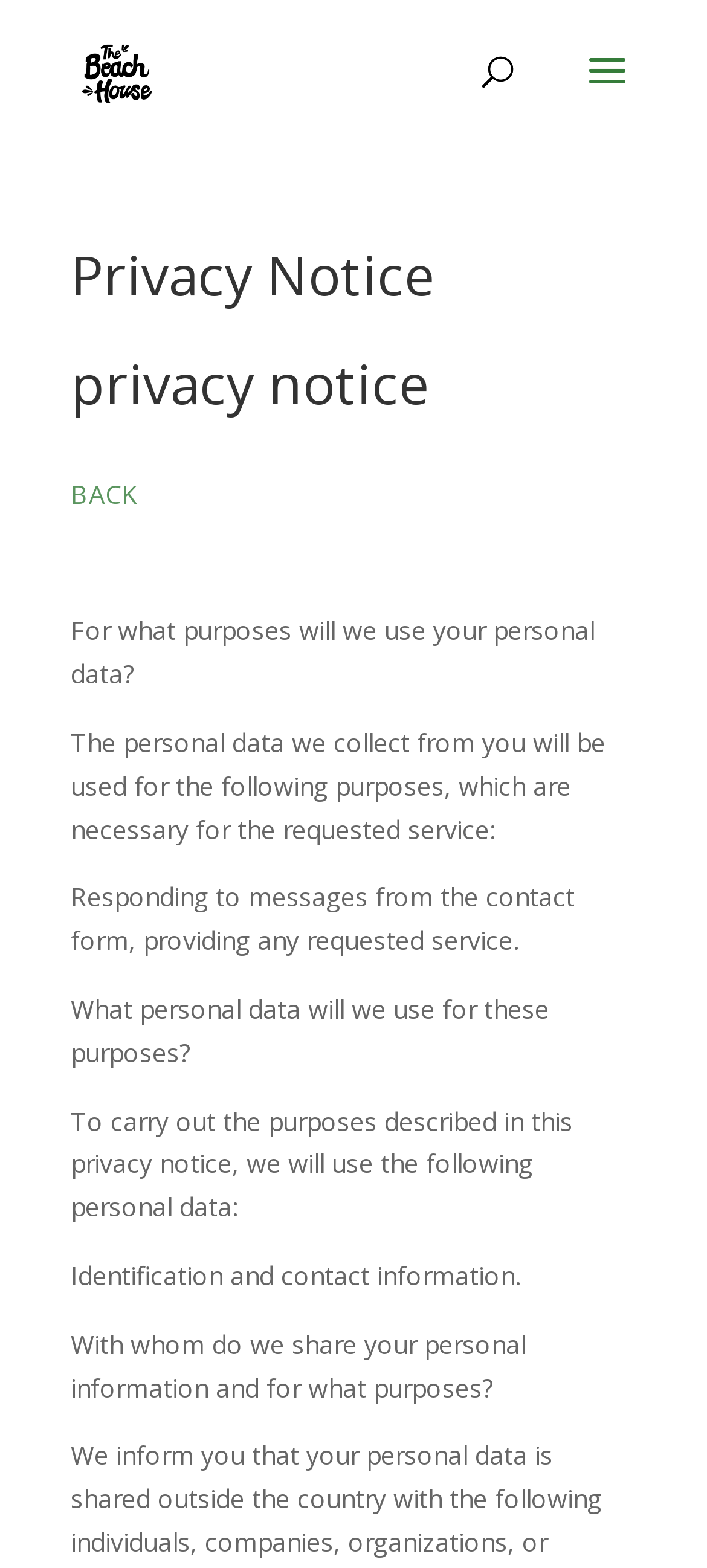Based on the element description: "BACK", identify the UI element and provide its bounding box coordinates. Use four float numbers between 0 and 1, [left, top, right, bottom].

[0.1, 0.276, 0.195, 0.326]